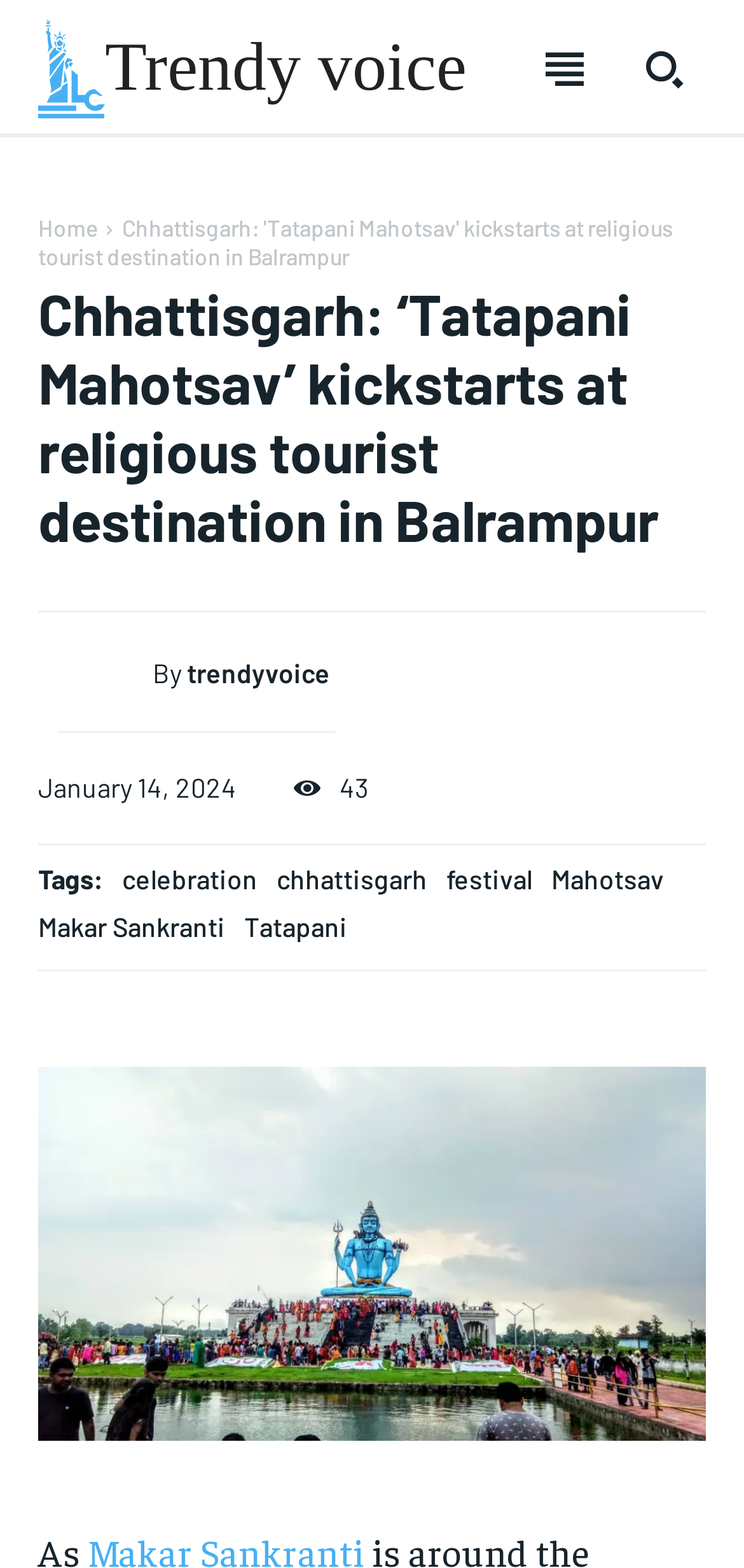Identify the bounding box coordinates of the clickable region necessary to fulfill the following instruction: "View User account". The bounding box coordinates should be four float numbers between 0 and 1, i.e., [left, top, right, bottom].

[0.132, 0.293, 0.415, 0.319]